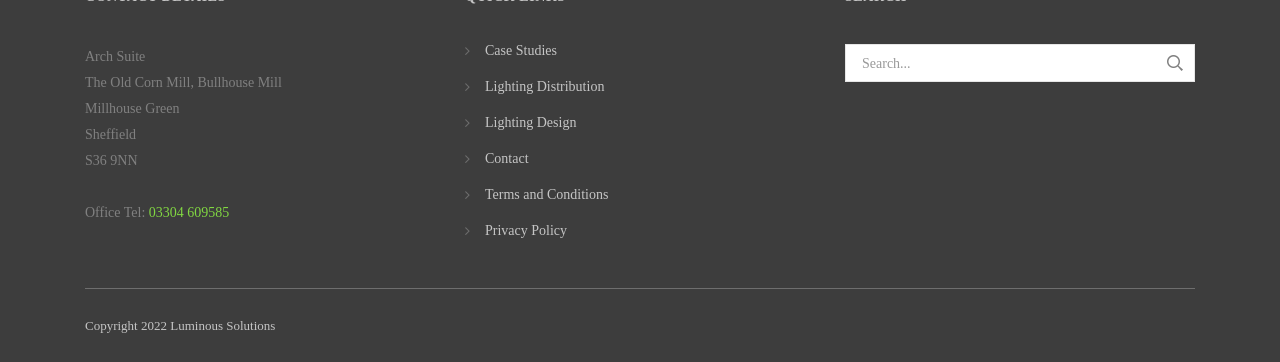What year does the copyright belong to?
Your answer should be a single word or phrase derived from the screenshot.

2022